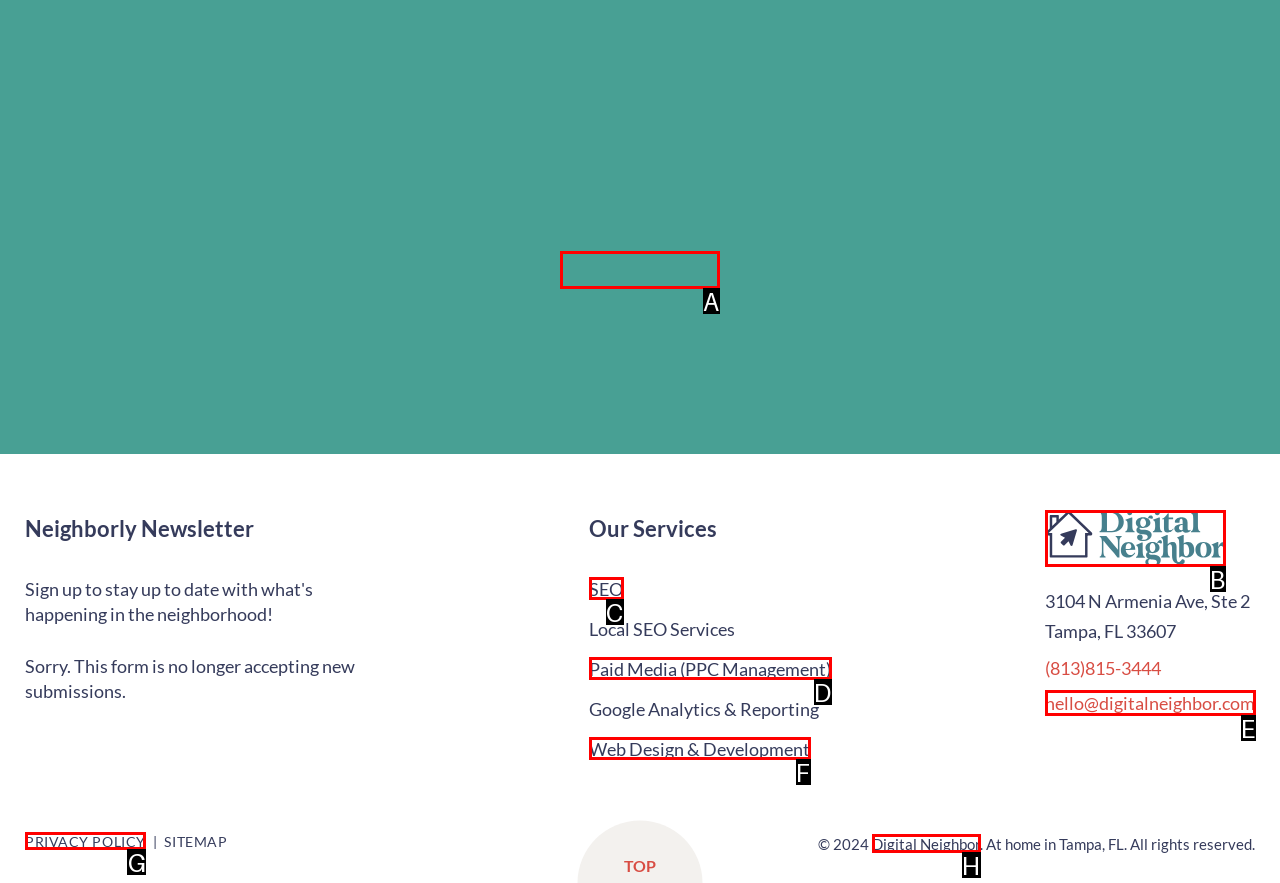Determine the HTML element to click for the instruction: Click the 'CONTACT US' link.
Answer with the letter corresponding to the correct choice from the provided options.

A